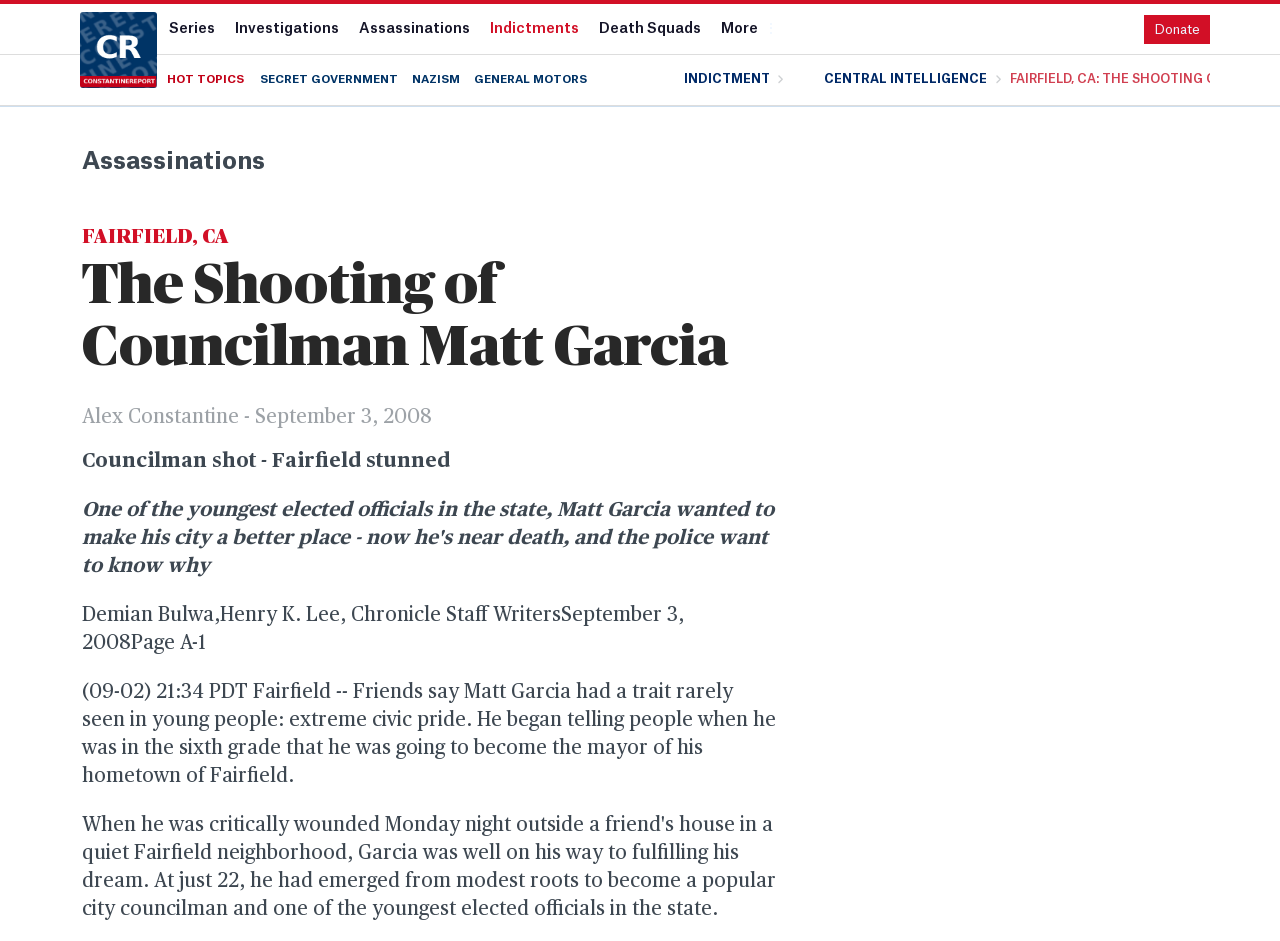Please provide a short answer using a single word or phrase for the question:
What is the name of the councilman who was shot?

Matt Garcia